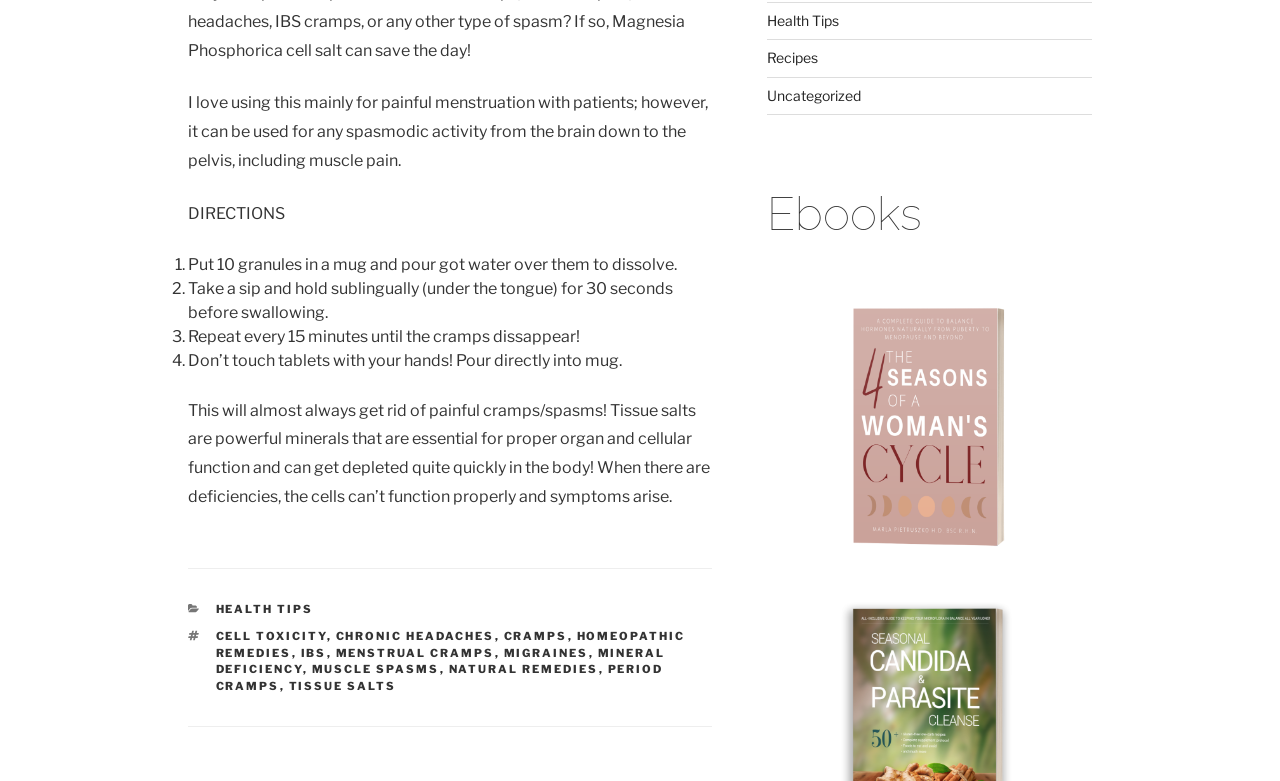What is the recommended frequency of taking the tissue salts?
Provide a well-explained and detailed answer to the question.

According to the webpage, the recommended frequency of taking the tissue salts is every 15 minutes until the cramps disappear.